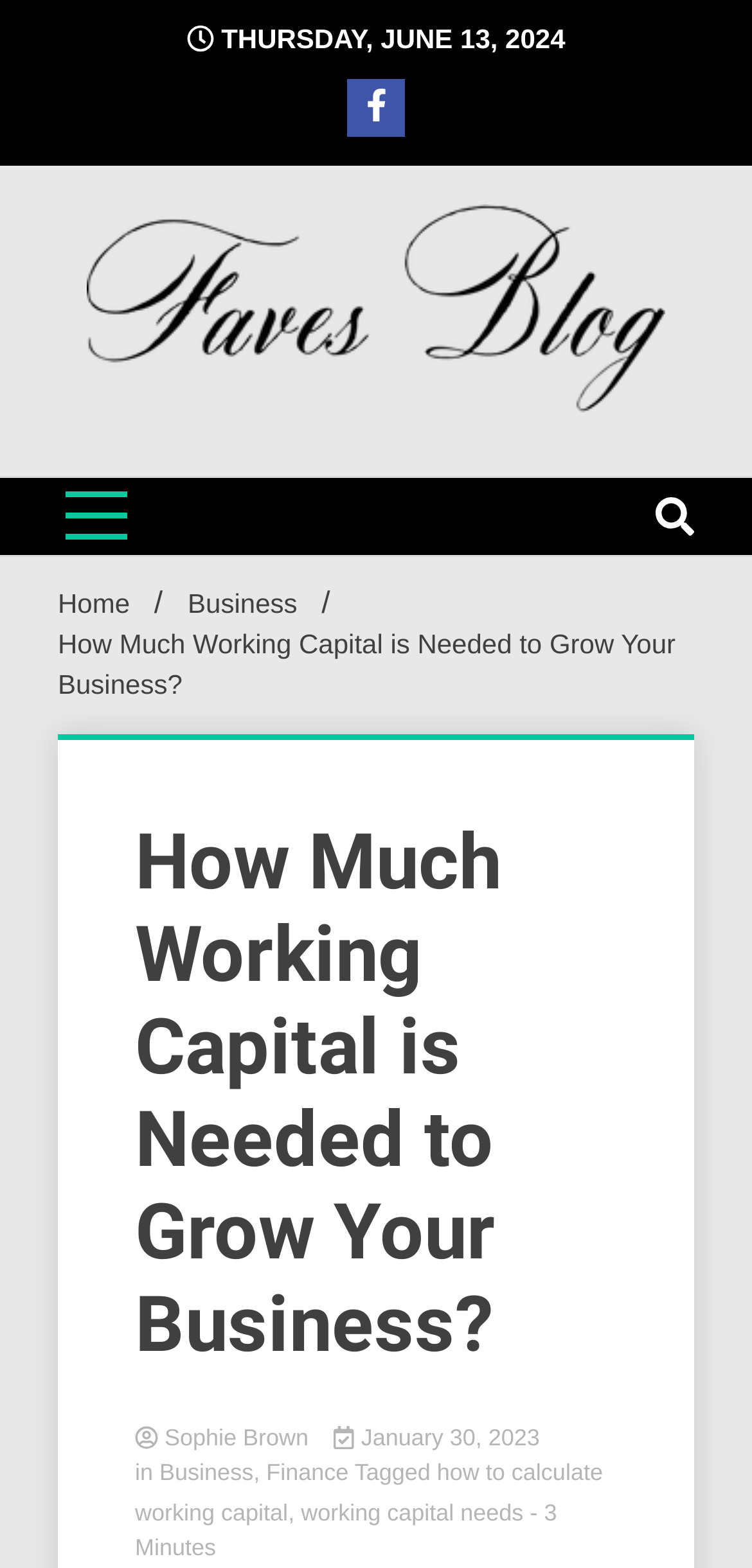Locate the bounding box coordinates of the element that should be clicked to execute the following instruction: "view the estimated reading time".

[0.179, 0.956, 0.741, 0.995]